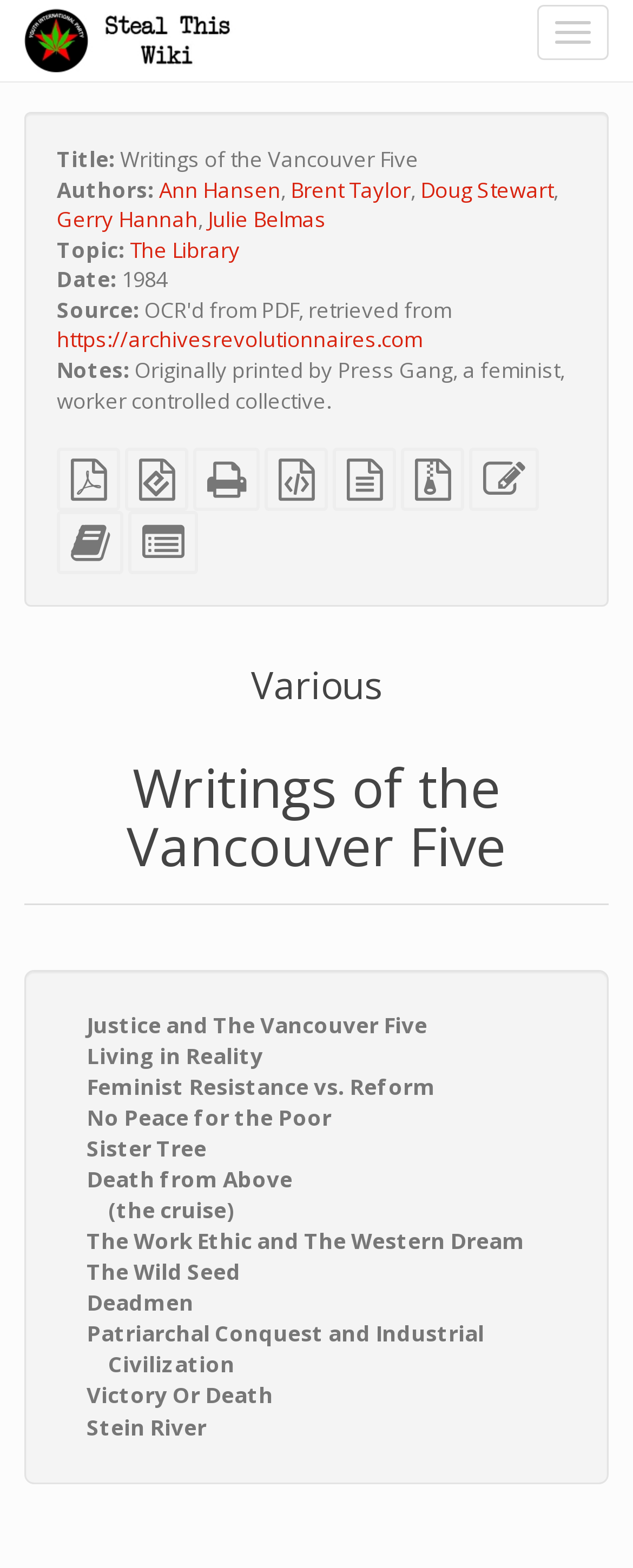Locate the bounding box coordinates of the clickable area to execute the instruction: "Visit the 'Steal This Wiki' homepage". Provide the coordinates as four float numbers between 0 and 1, represented as [left, top, right, bottom].

[0.0, 0.015, 0.41, 0.034]